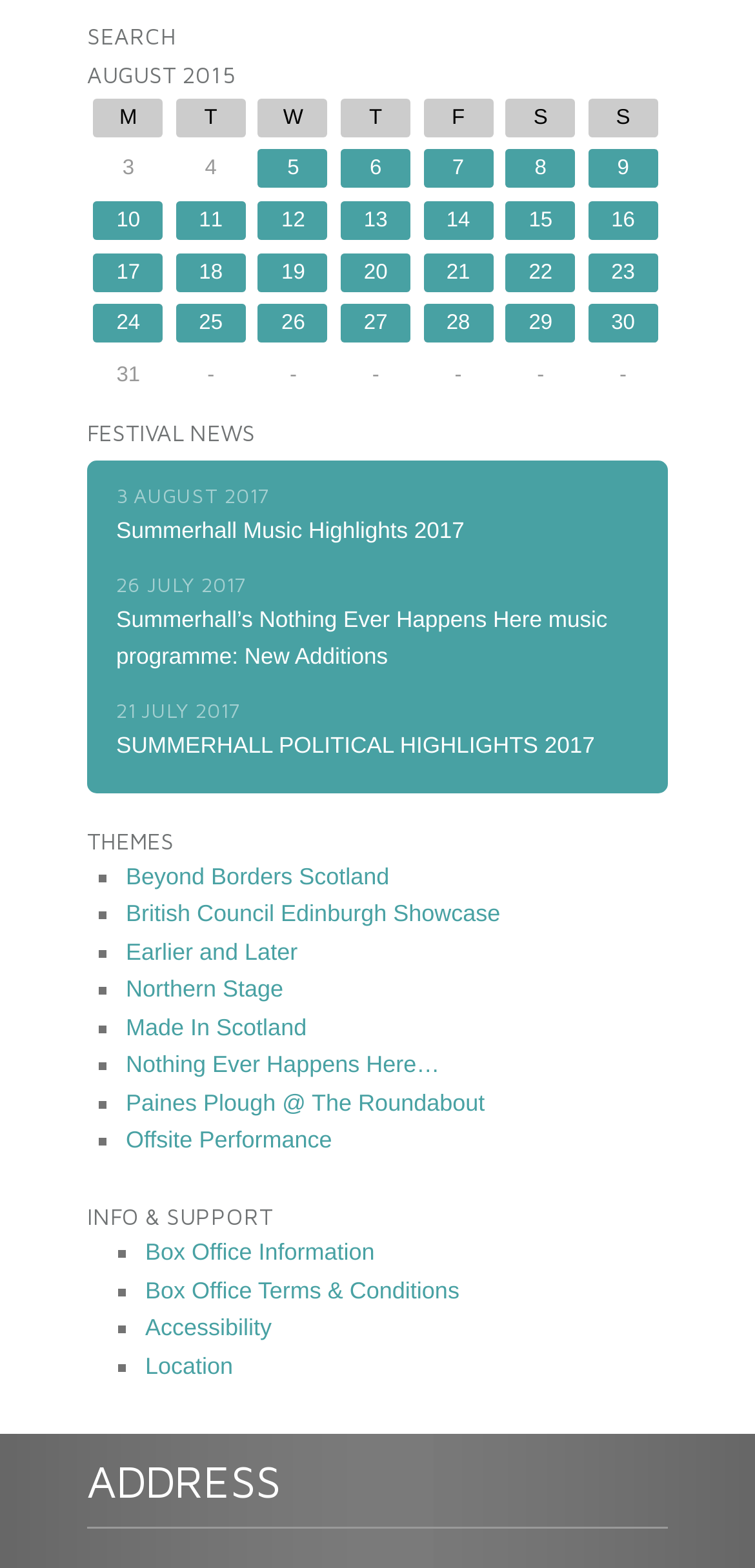Specify the bounding box coordinates (top-left x, top-left y, bottom-right x, bottom-right y) of the UI element in the screenshot that matches this description: Beyond Borders Scotland

[0.167, 0.55, 0.516, 0.568]